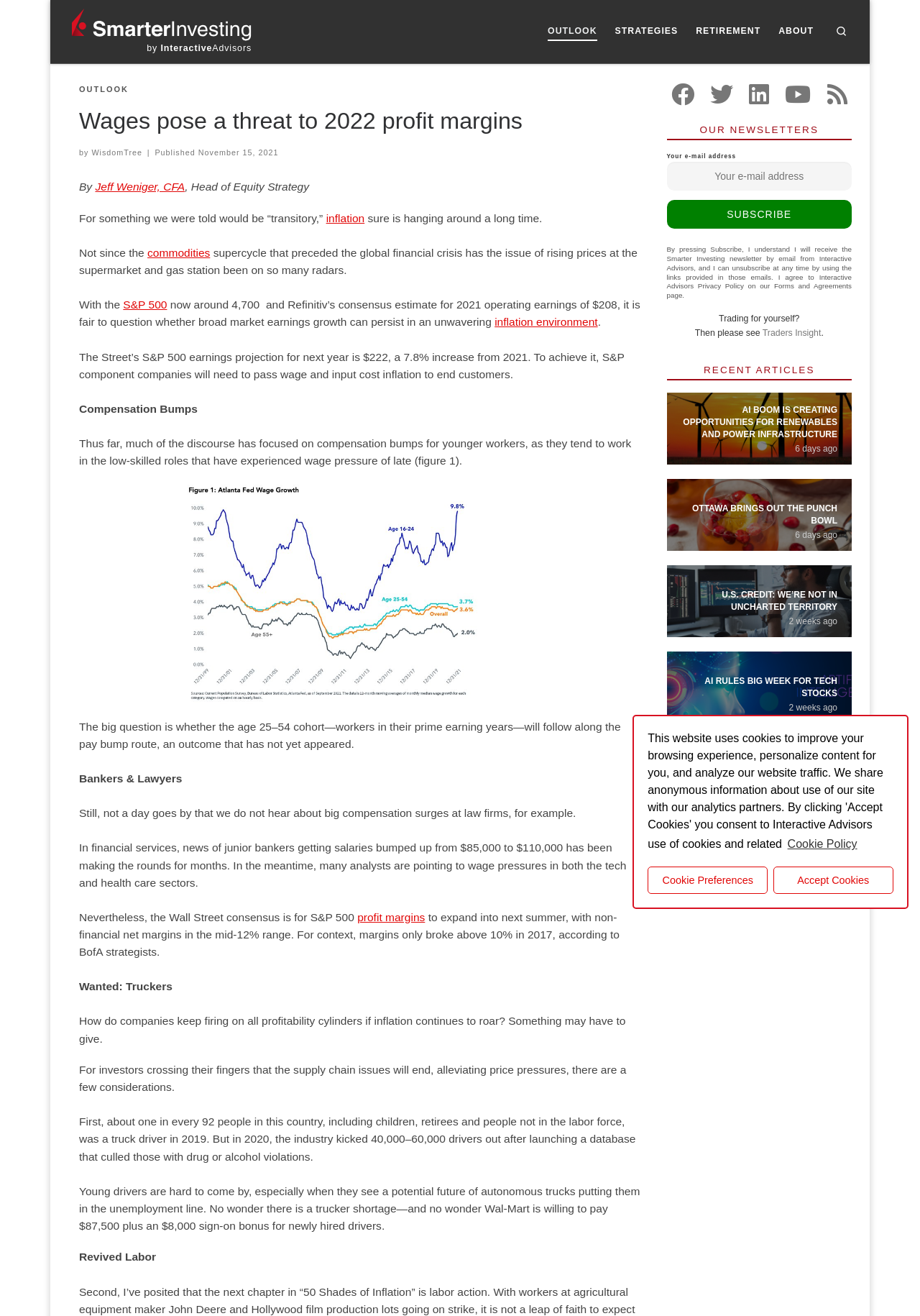Using details from the image, please answer the following question comprehensively:
What is the topic of the article?

The article discusses the impact of worker shortages on compensation bumps, specifically how it affects profit margins. The topic is evident from the title 'Wages pose a threat to 2022 profit margins' and the content of the article.